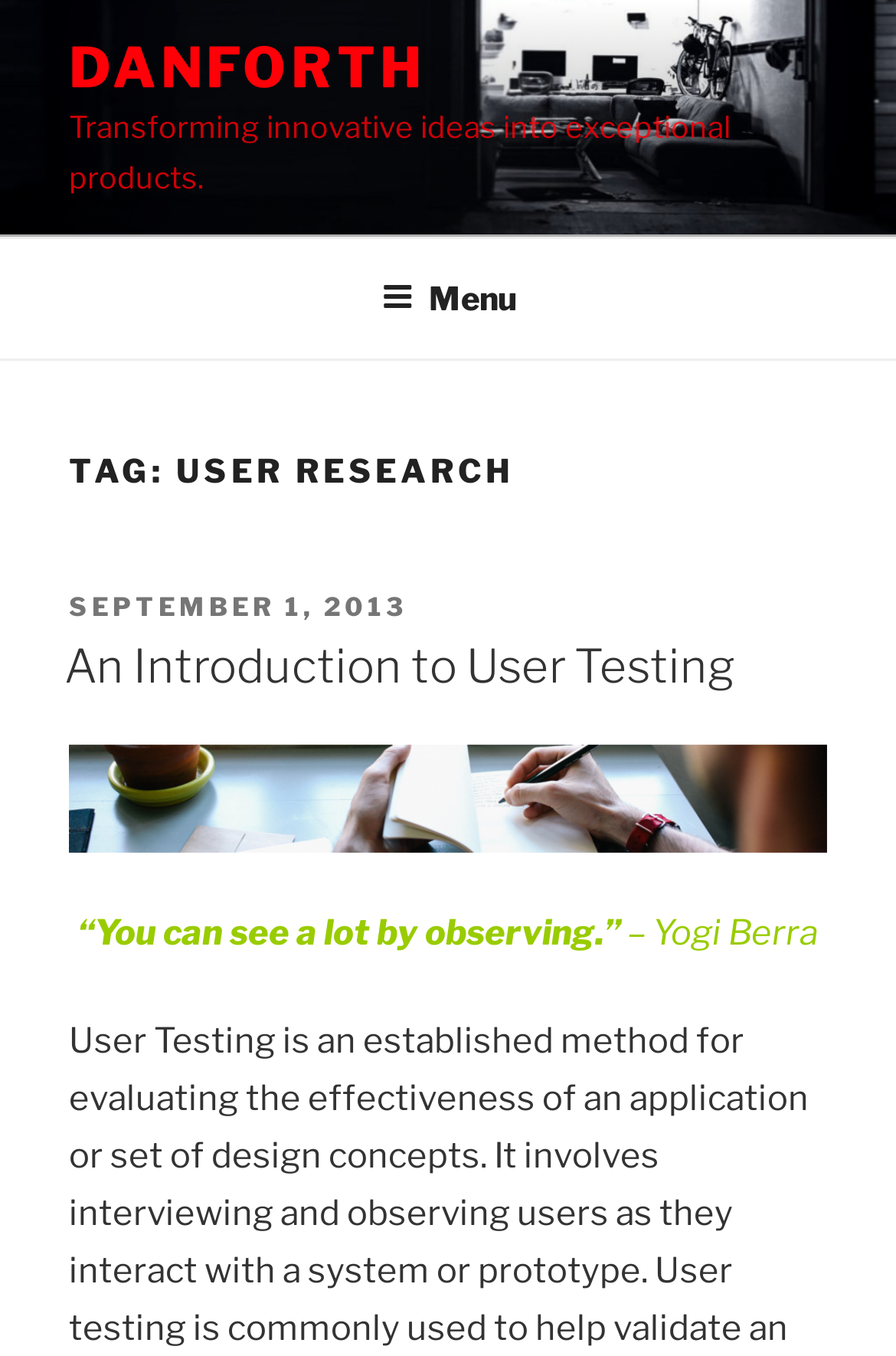Given the webpage screenshot and the description, determine the bounding box coordinates (top-left x, top-left y, bottom-right x, bottom-right y) that define the location of the UI element matching this description: An Introduction to User Testing

[0.072, 0.471, 0.821, 0.511]